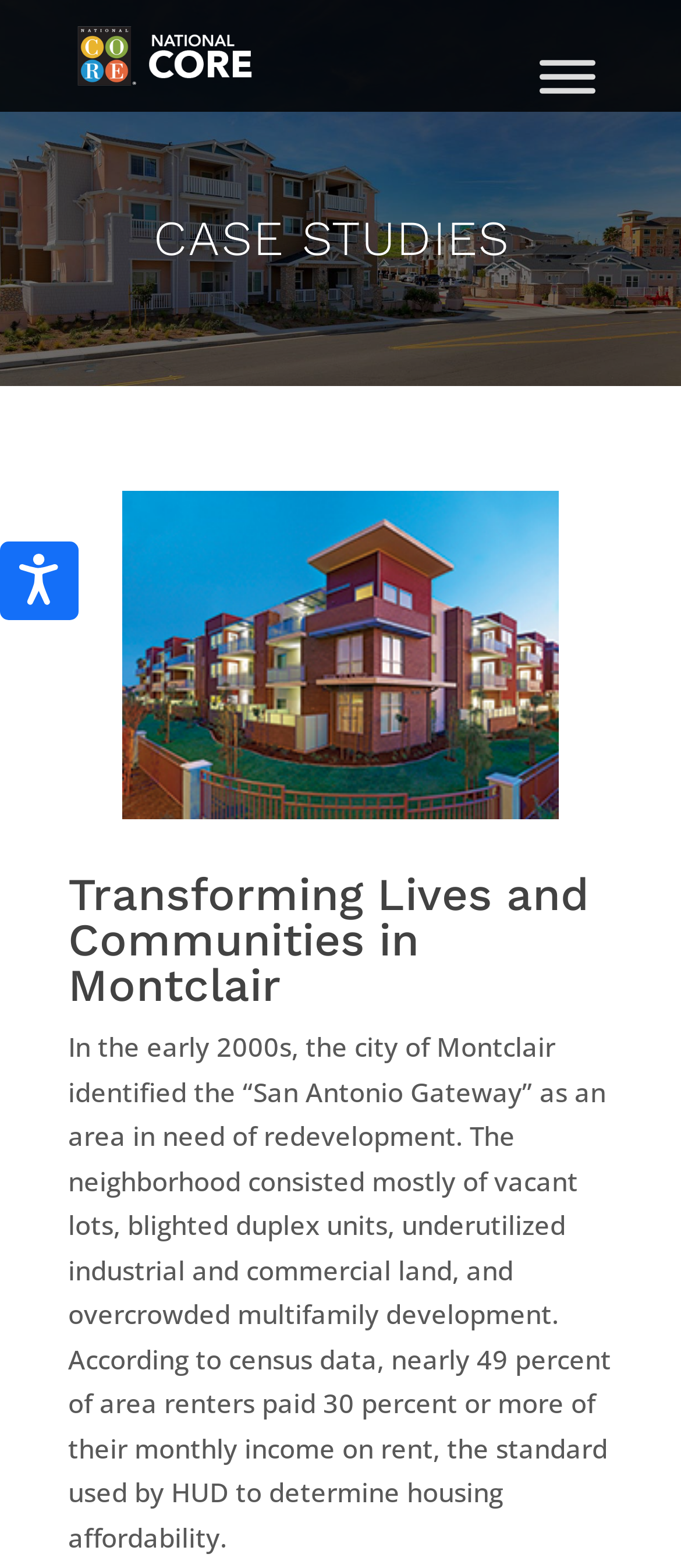Find the bounding box of the web element that fits this description: "aria-label="Toggle Menu"".

[0.792, 0.038, 0.874, 0.06]